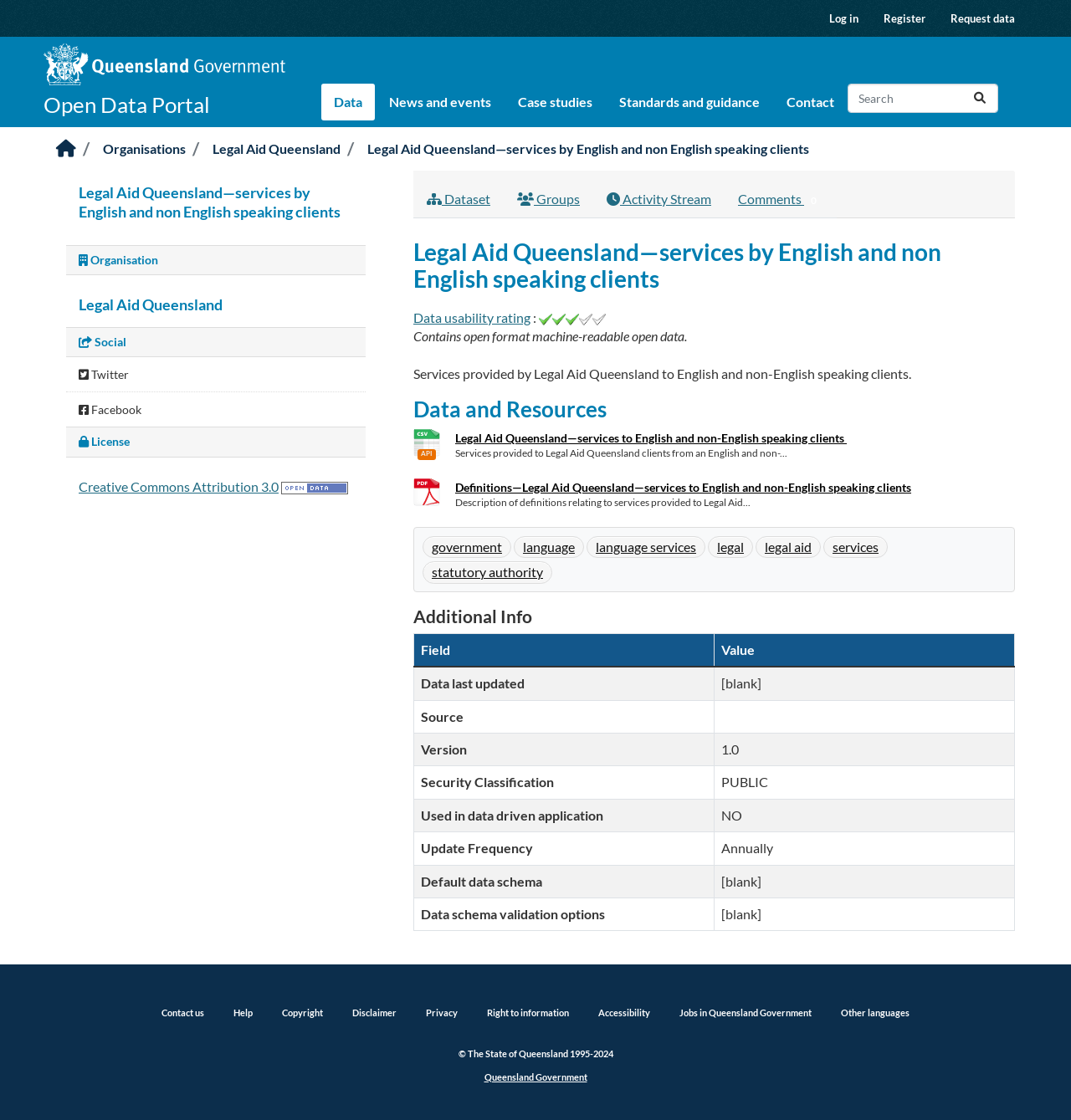What is the purpose of the services provided by Legal Aid Queensland?
Offer a detailed and full explanation in response to the question.

I found the answer by looking at the section that says 'Services provided by Legal Aid Queensland to English and non-English speaking clients.' The purpose of the services is to provide aid to English and non-English speaking clients.